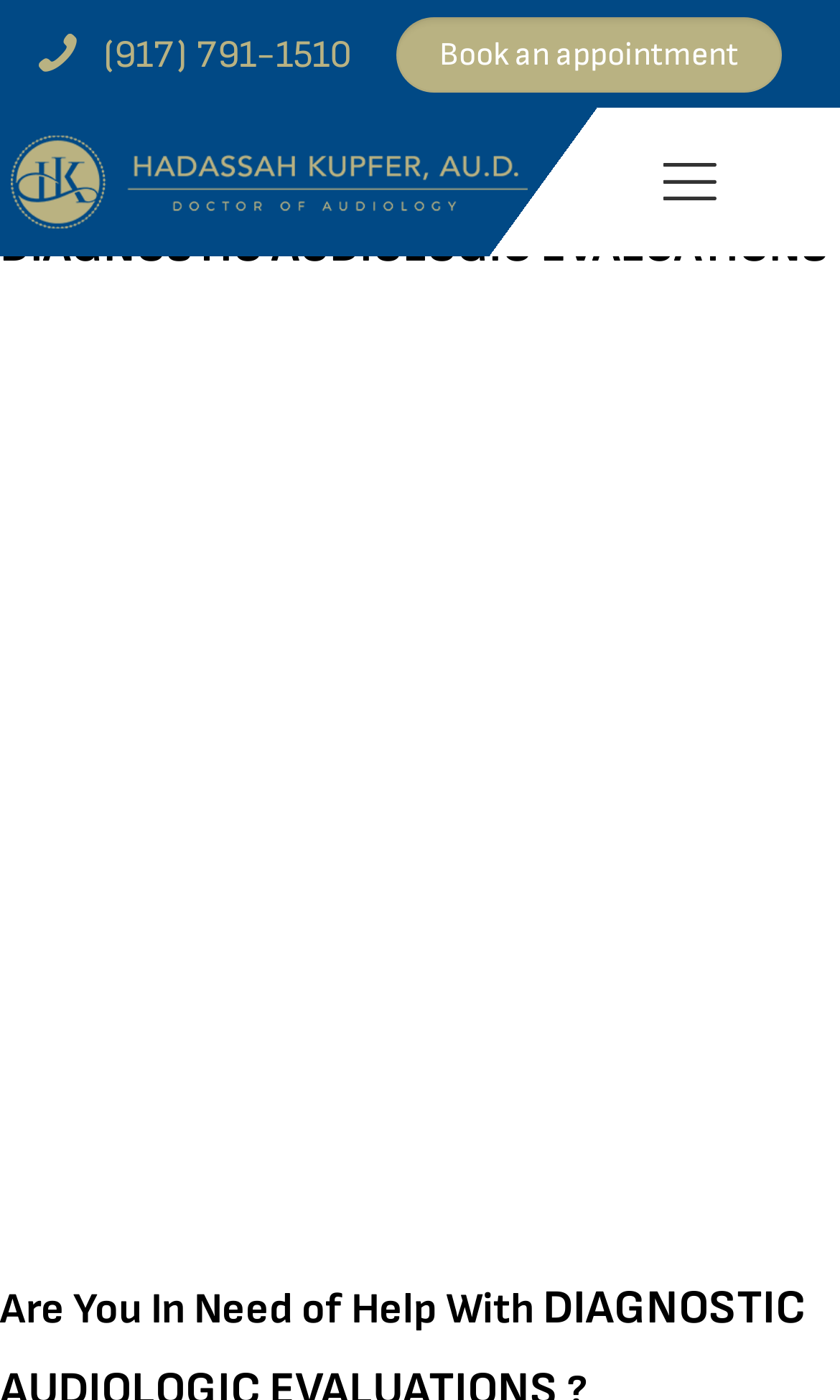What is the main topic of the webpage?
Offer a detailed and exhaustive answer to the question.

I found the main topic by looking at the overall structure of the webpage and the text content of the elements. The webpage seems to be focused on Tinnitus, with a heading element mentioning 'DIAGNOSTIC AUDIOLOGIC EVALUATIONS' and an image related to Tinnitus.